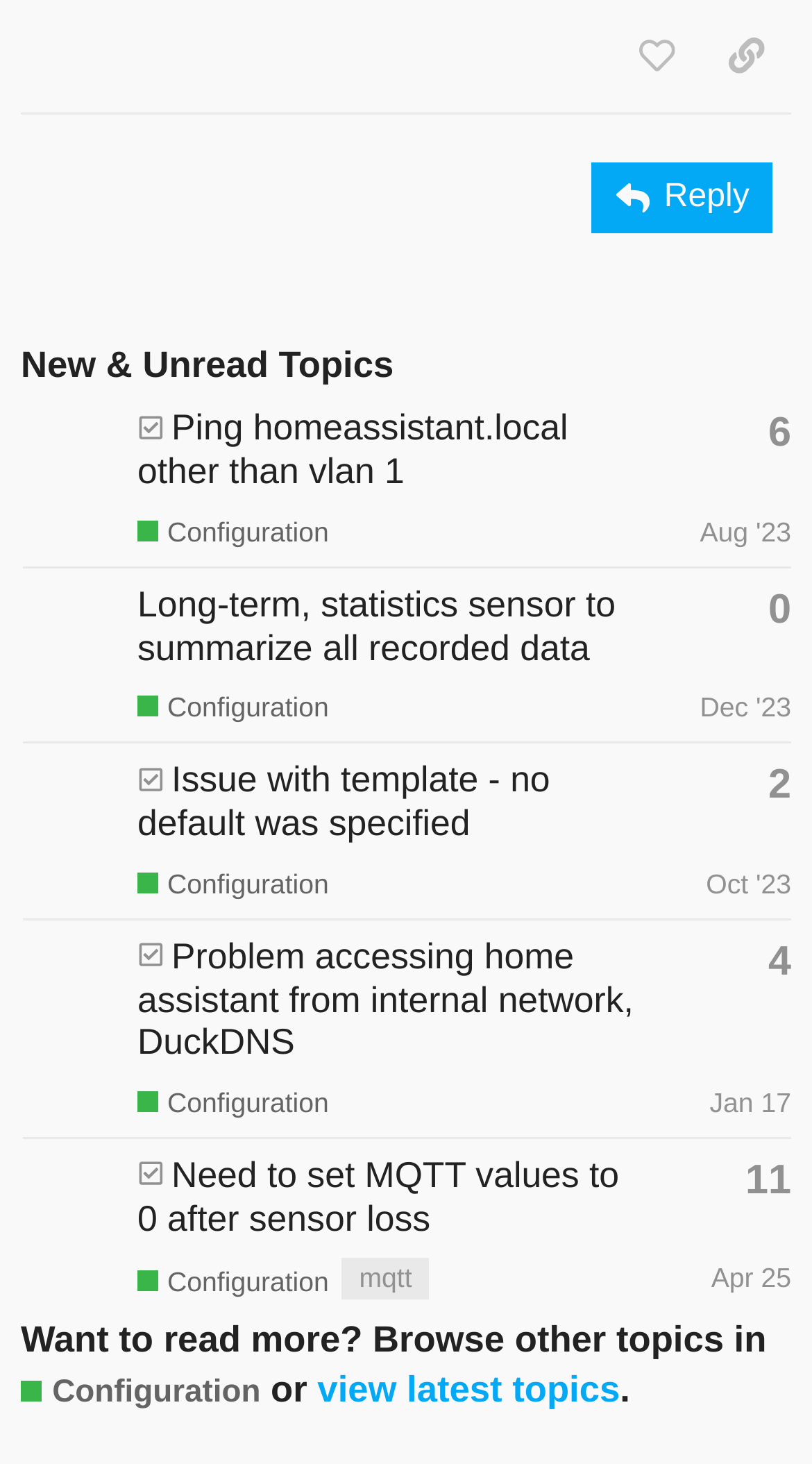Determine the bounding box coordinates of the area to click in order to meet this instruction: "View latest topics".

[0.391, 0.935, 0.764, 0.964]